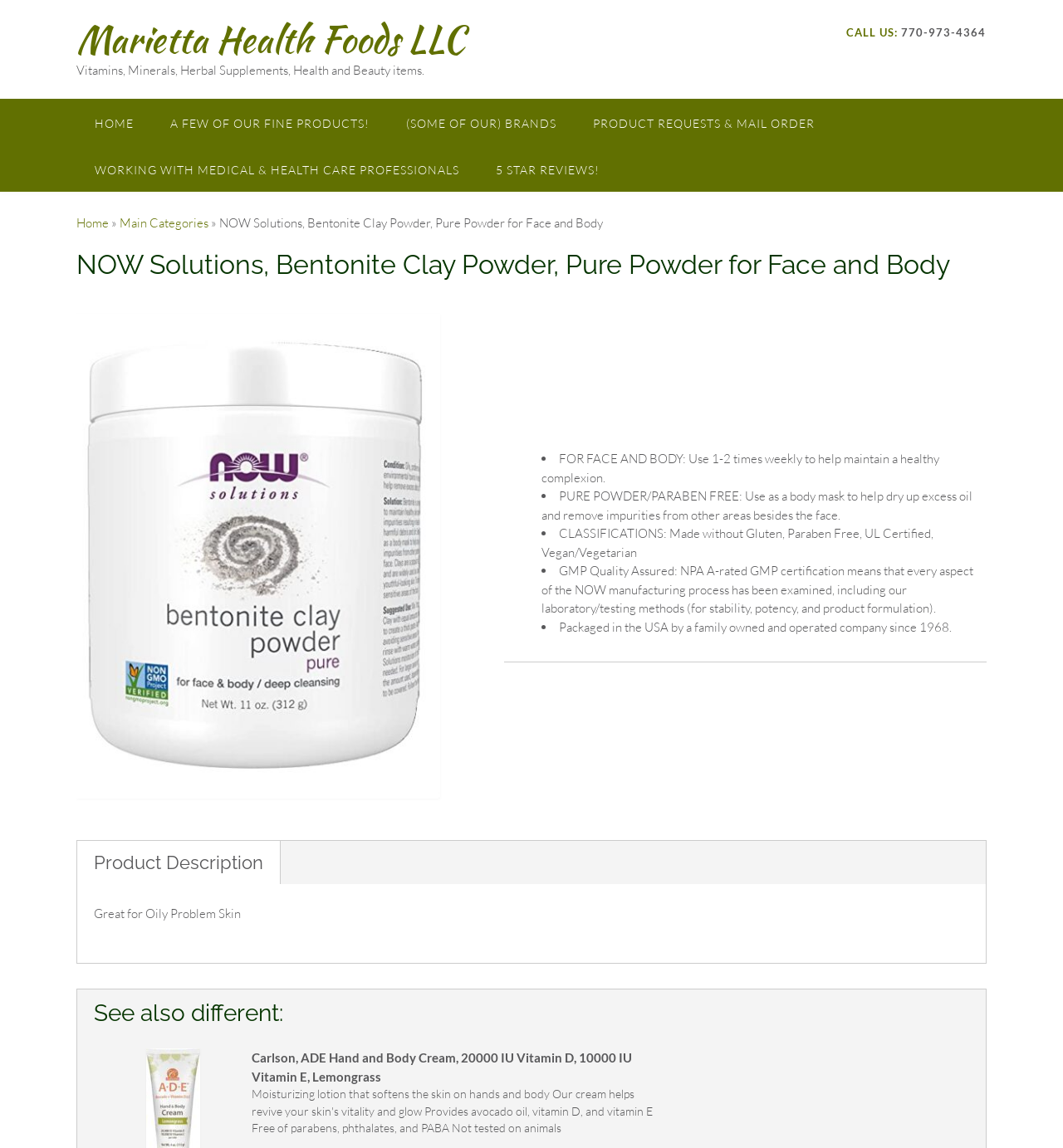Find and indicate the bounding box coordinates of the region you should select to follow the given instruction: "Visit the 'Christmas Coloring Books For Kids' page".

None